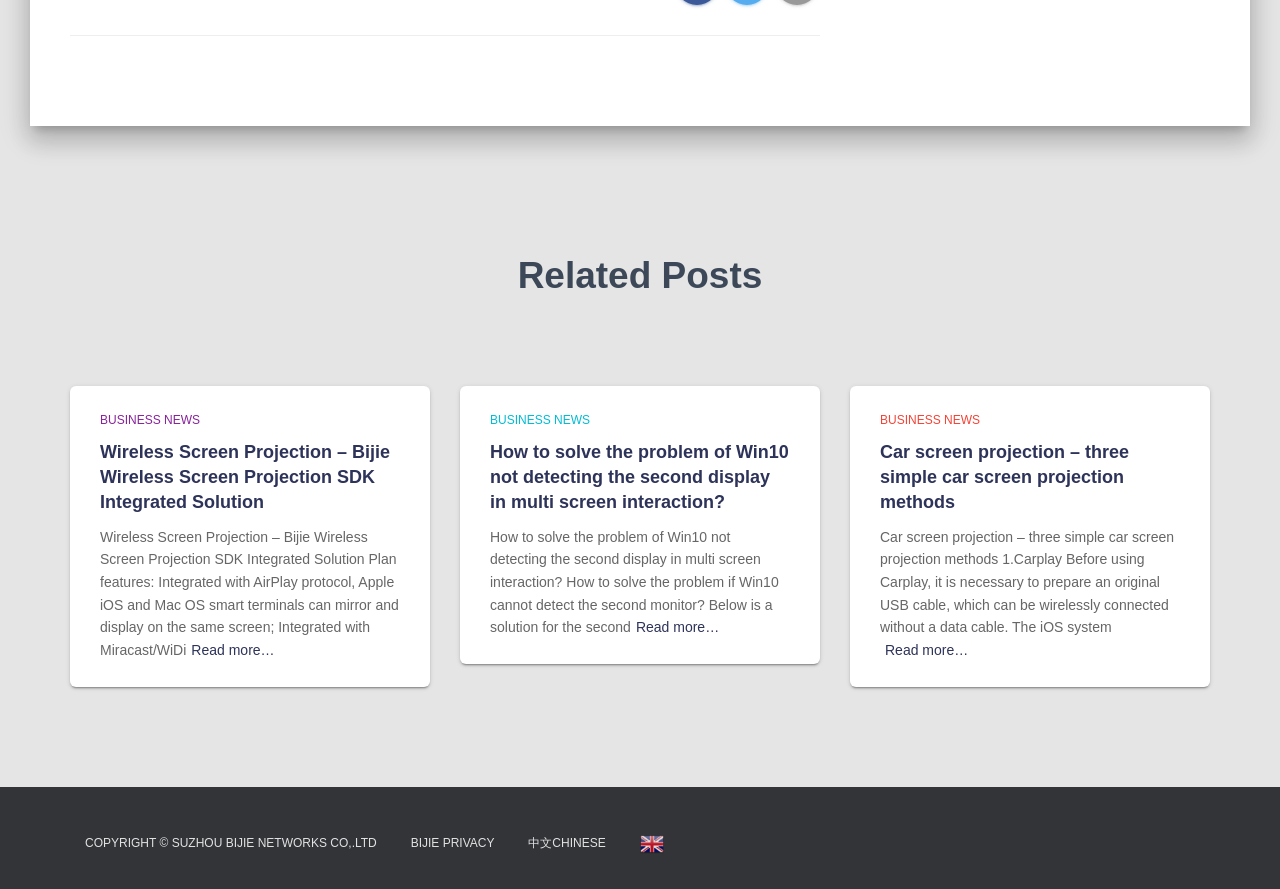Provide the bounding box coordinates of the HTML element described by the text: "The Teachings". The coordinates should be in the format [left, top, right, bottom] with values between 0 and 1.

None